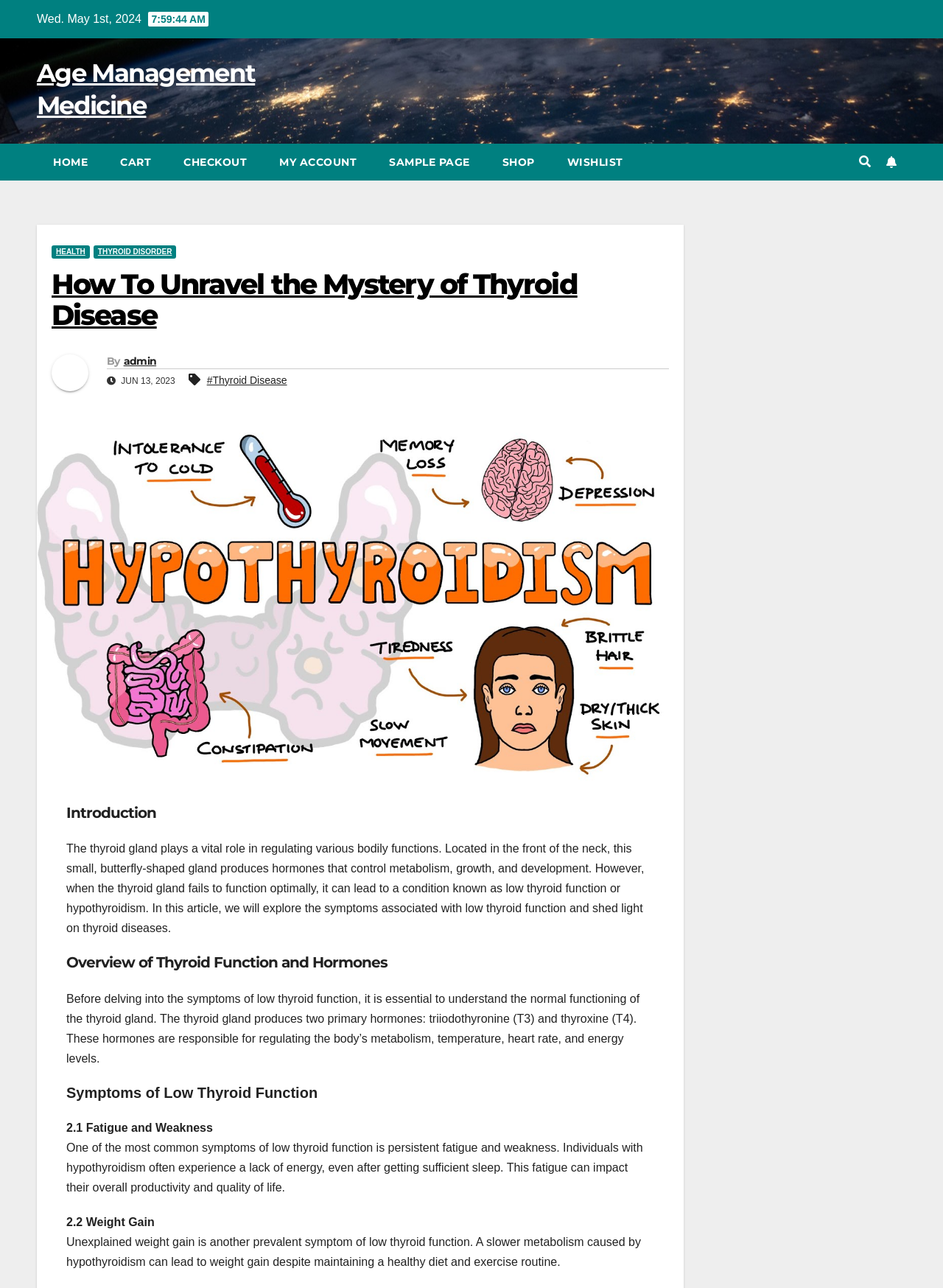What is one of the symptoms of low thyroid function?
Look at the webpage screenshot and answer the question with a detailed explanation.

I found the information about the symptoms of low thyroid function by reading the StaticText element with the text '2.1 Fatigue and Weakness' and its corresponding description.